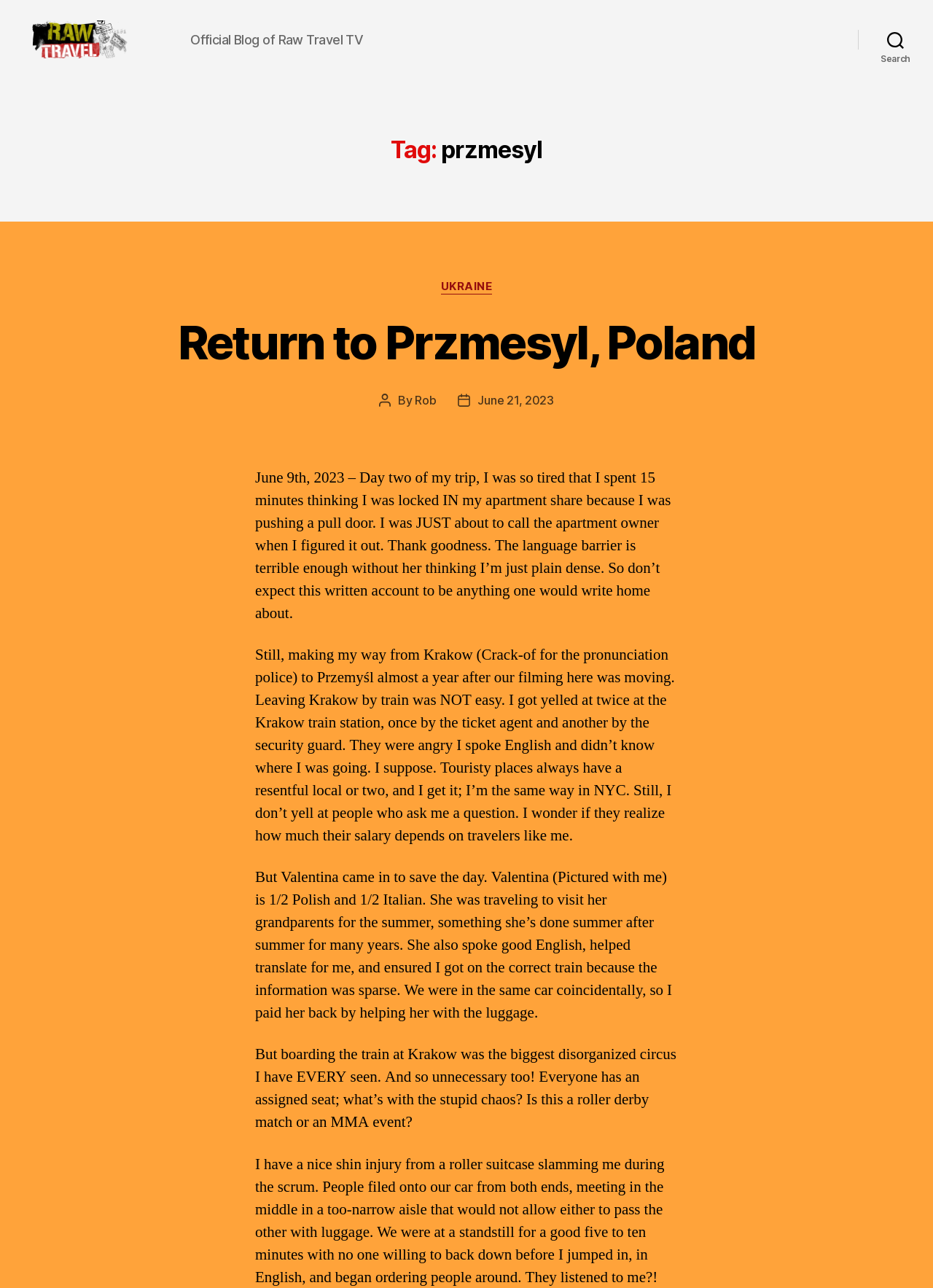What is the name of the blog?
Use the information from the screenshot to give a comprehensive response to the question.

The name of the blog can be found in the top-left corner of the webpage, where it is written as 'przmesyl – Raw Travel TV Blog' and also as an image with the same text.